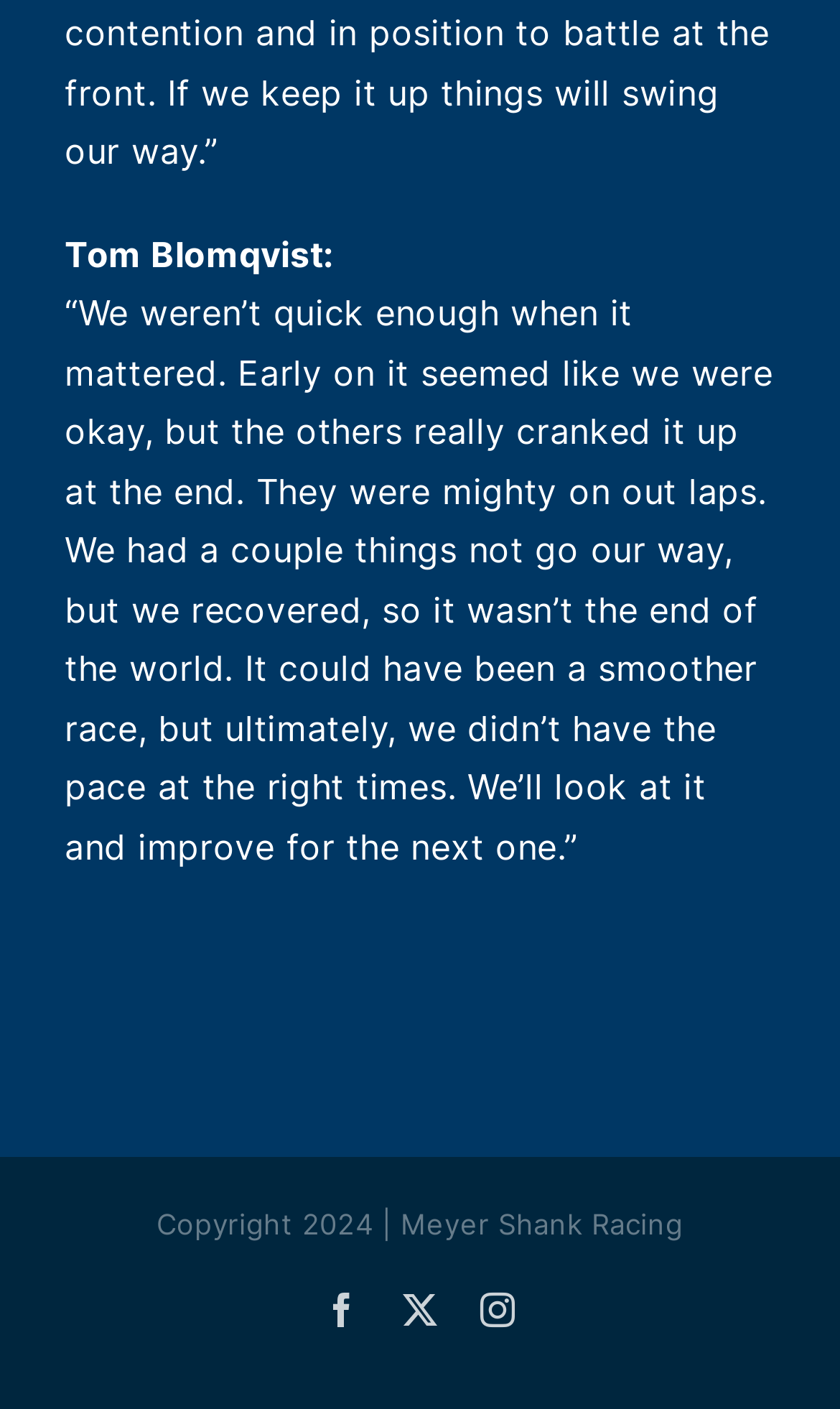What is the copyright year of the webpage?
Please elaborate on the answer to the question with detailed information.

The copyright year is mentioned in the StaticText element 'Copyright 2024 | Meyer Shank Racing' at the bottom of the webpage.